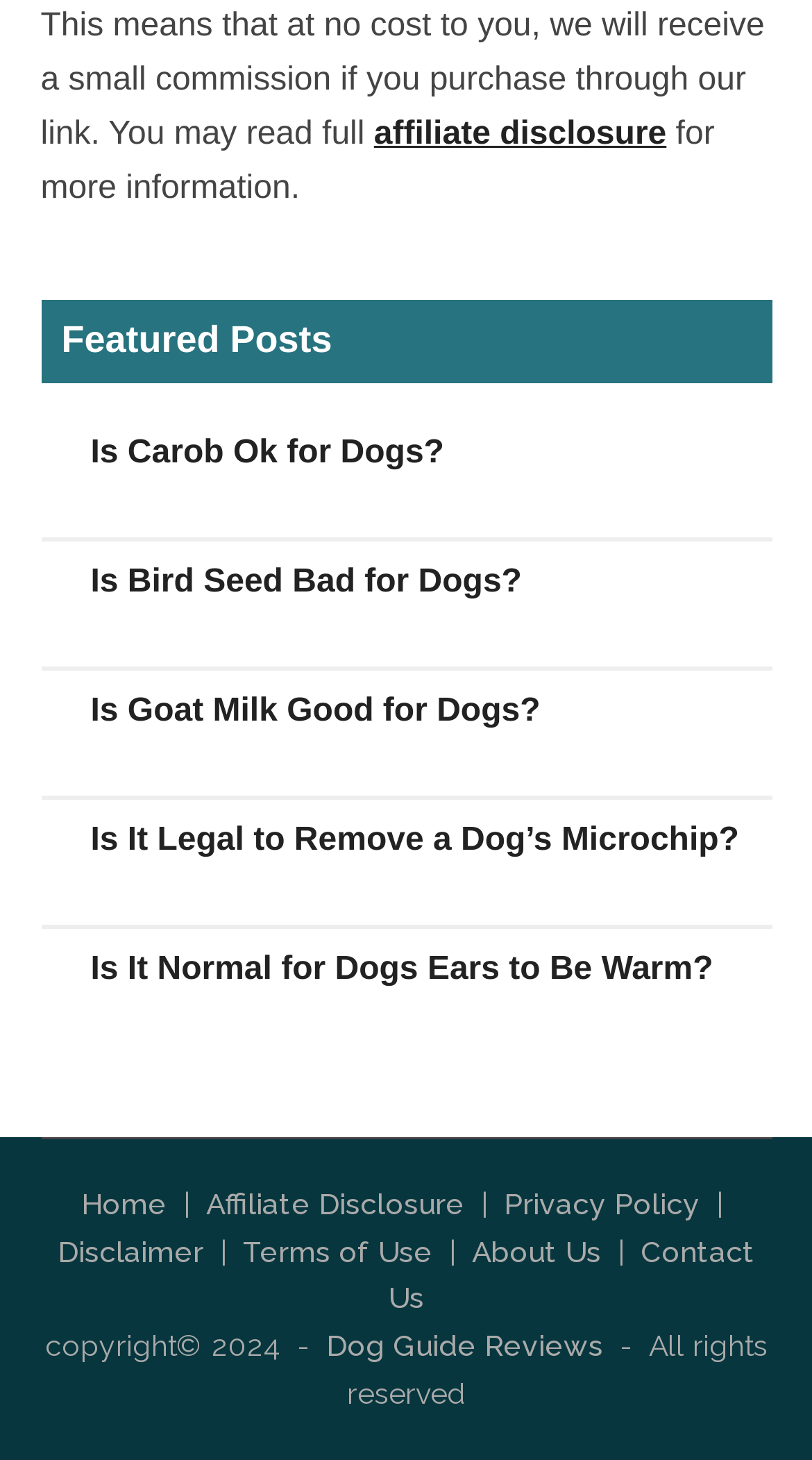Please determine the bounding box coordinates of the element's region to click in order to carry out the following instruction: "view featured post about carob for dogs". The coordinates should be four float numbers between 0 and 1, i.e., [left, top, right, bottom].

[0.112, 0.298, 0.547, 0.322]